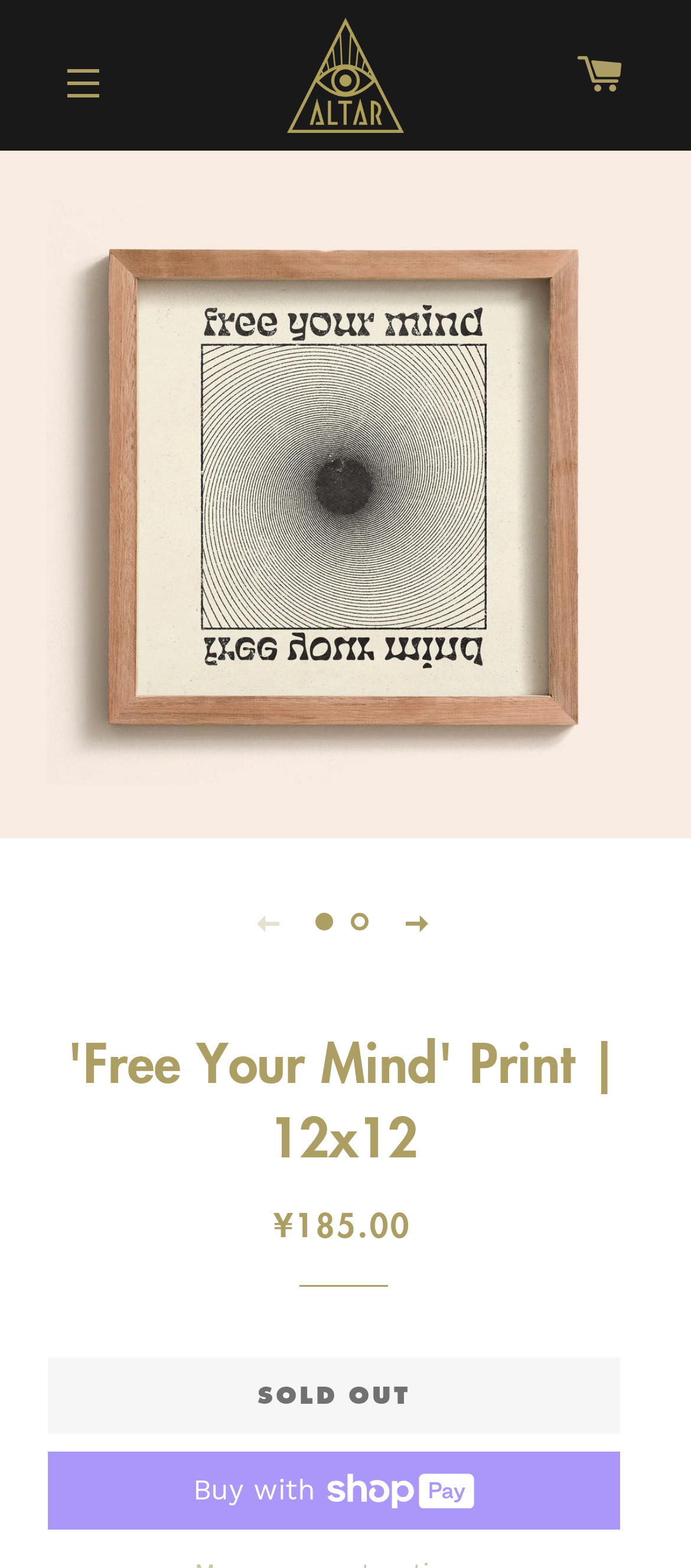Respond to the following question using a concise word or phrase: 
What is the navigation button labeled?

SITE NAVIGATION